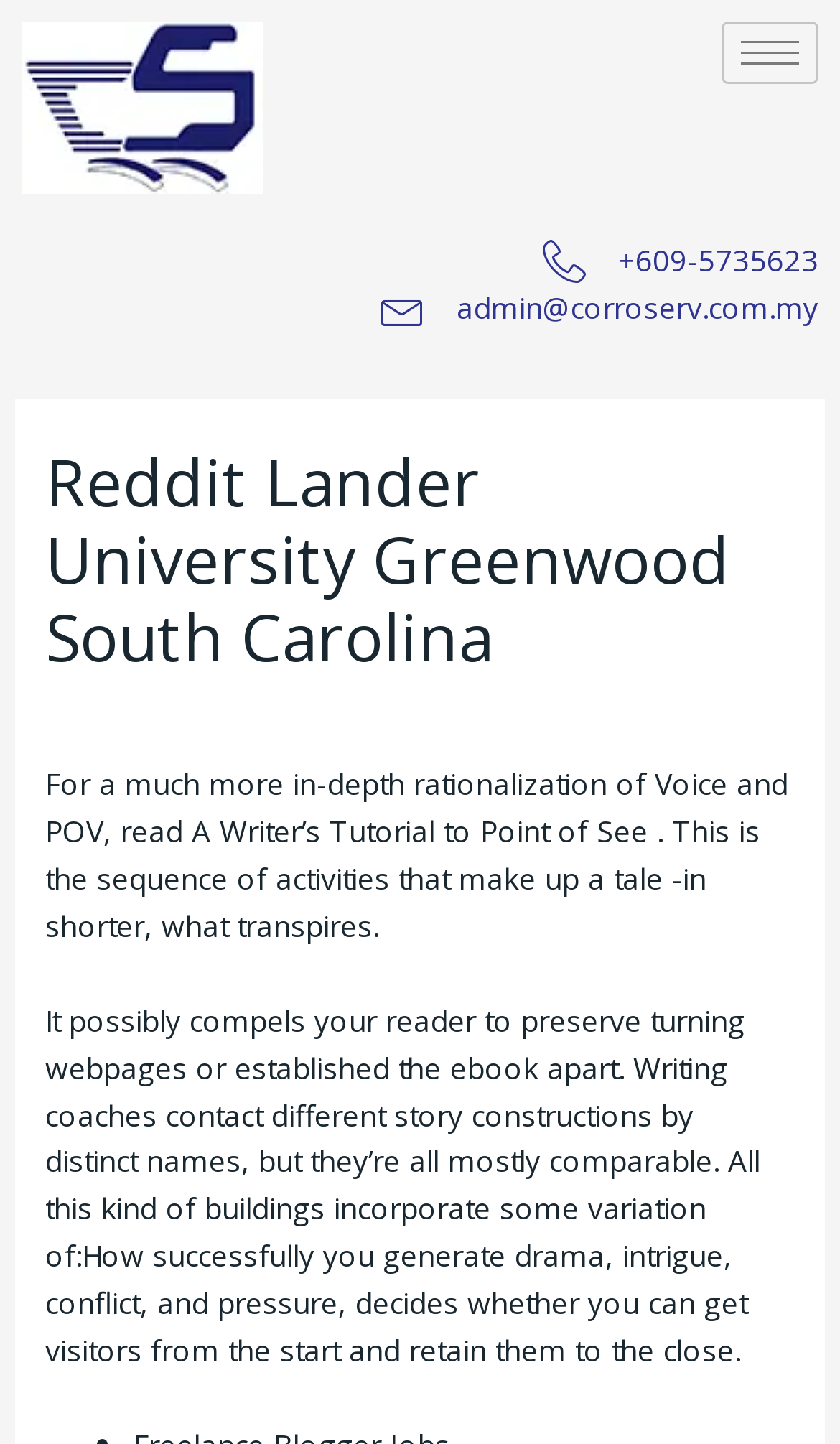What is the topic of the text in the main content section?
Give a single word or phrase as your answer by examining the image.

Writing